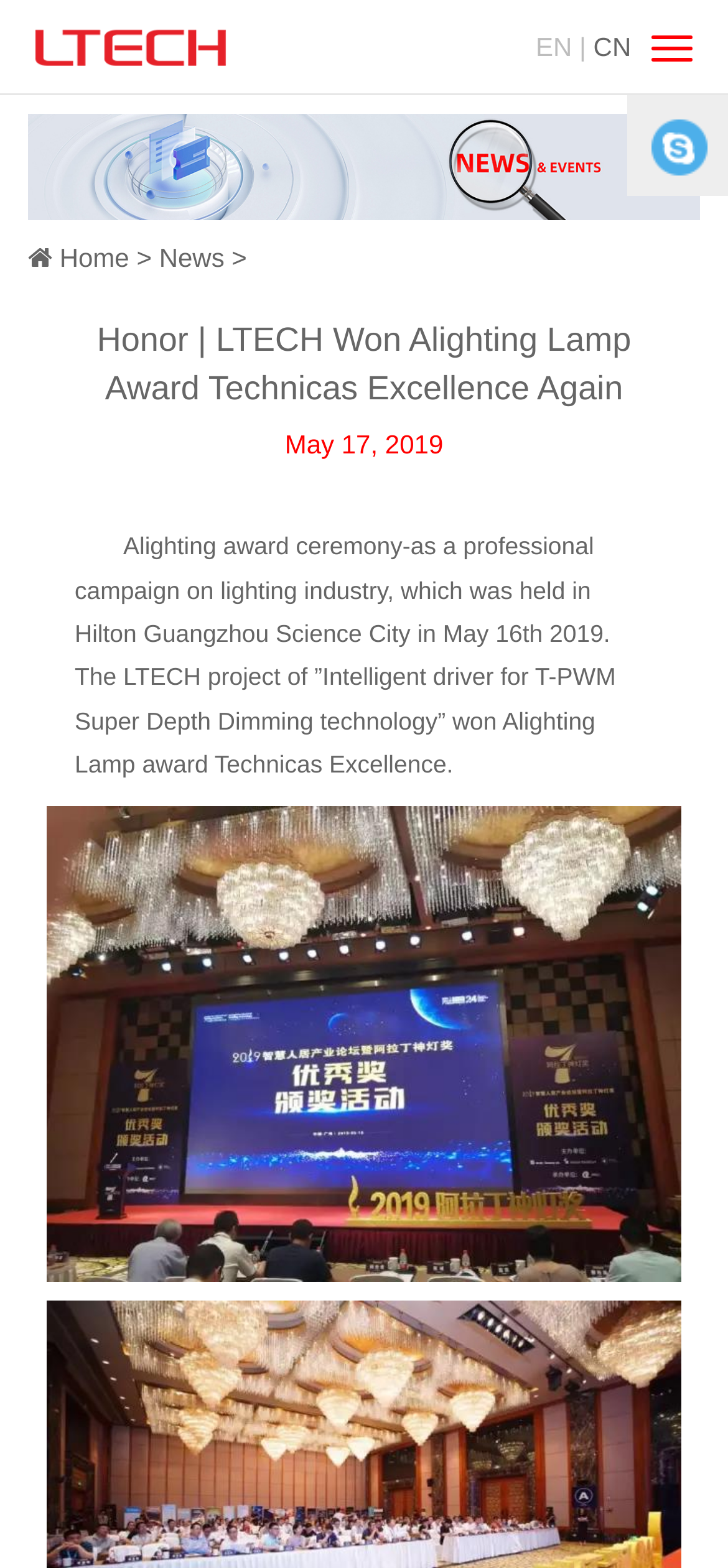Using the webpage screenshot, locate the HTML element that fits the following description and provide its bounding box: "parent_node: EN | CN".

[0.048, 0.0, 0.323, 0.06]